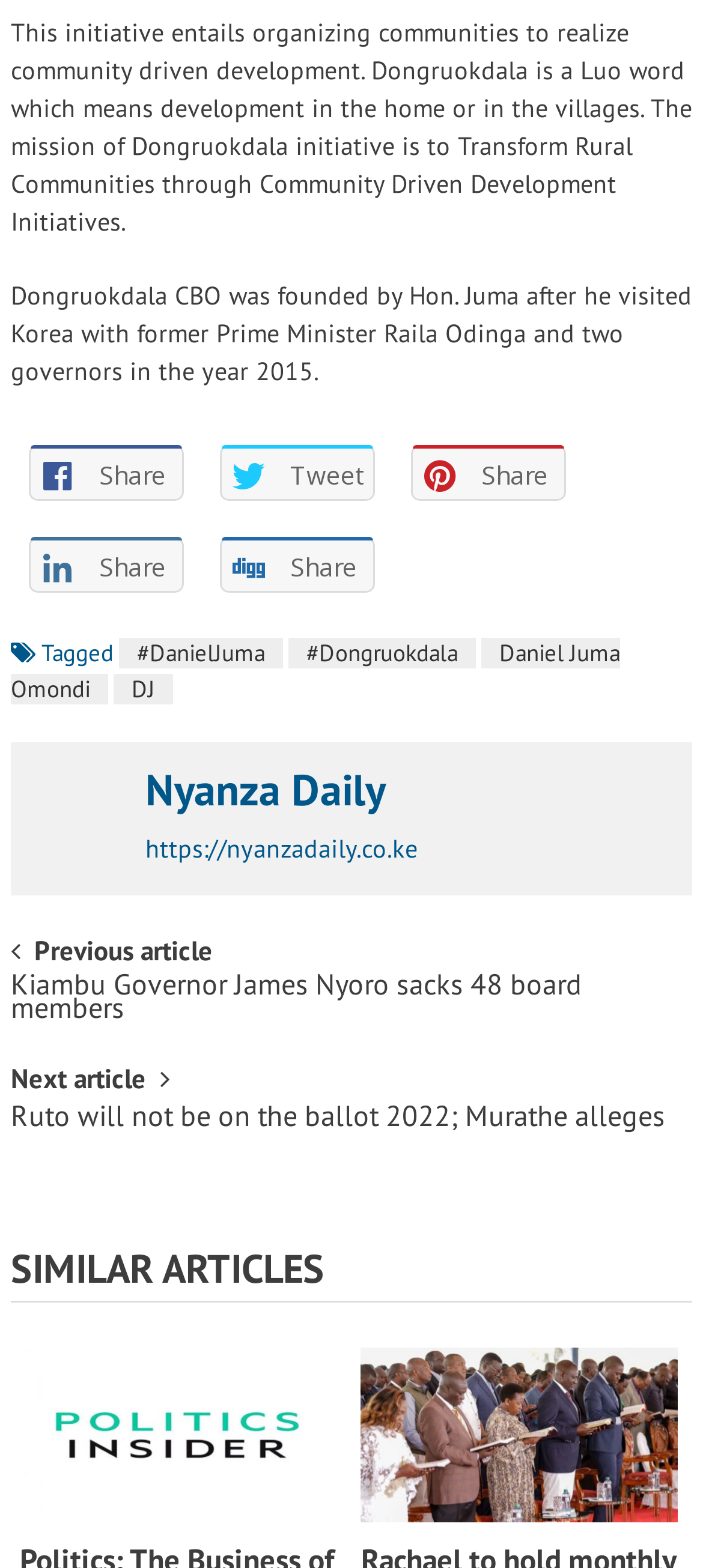Determine the bounding box coordinates of the region I should click to achieve the following instruction: "Read previous article". Ensure the bounding box coordinates are four float numbers between 0 and 1, i.e., [left, top, right, bottom].

[0.015, 0.62, 0.985, 0.658]